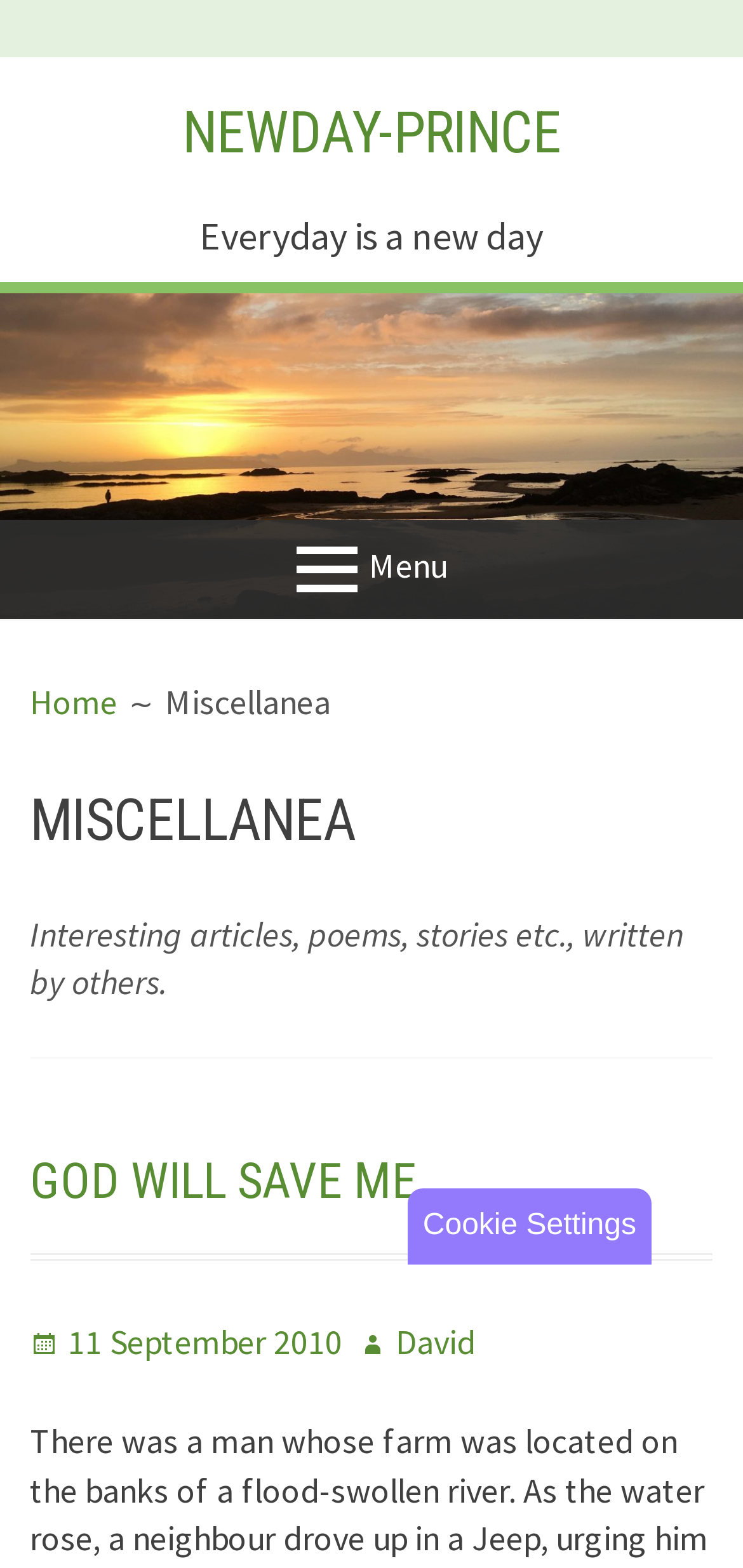Based on the element description 11 September 2010, identify the bounding box of the UI element in the given webpage screenshot. The coordinates should be in the format (top-left x, top-left y, bottom-right x, bottom-right y) and must be between 0 and 1.

[0.04, 0.842, 0.46, 0.87]